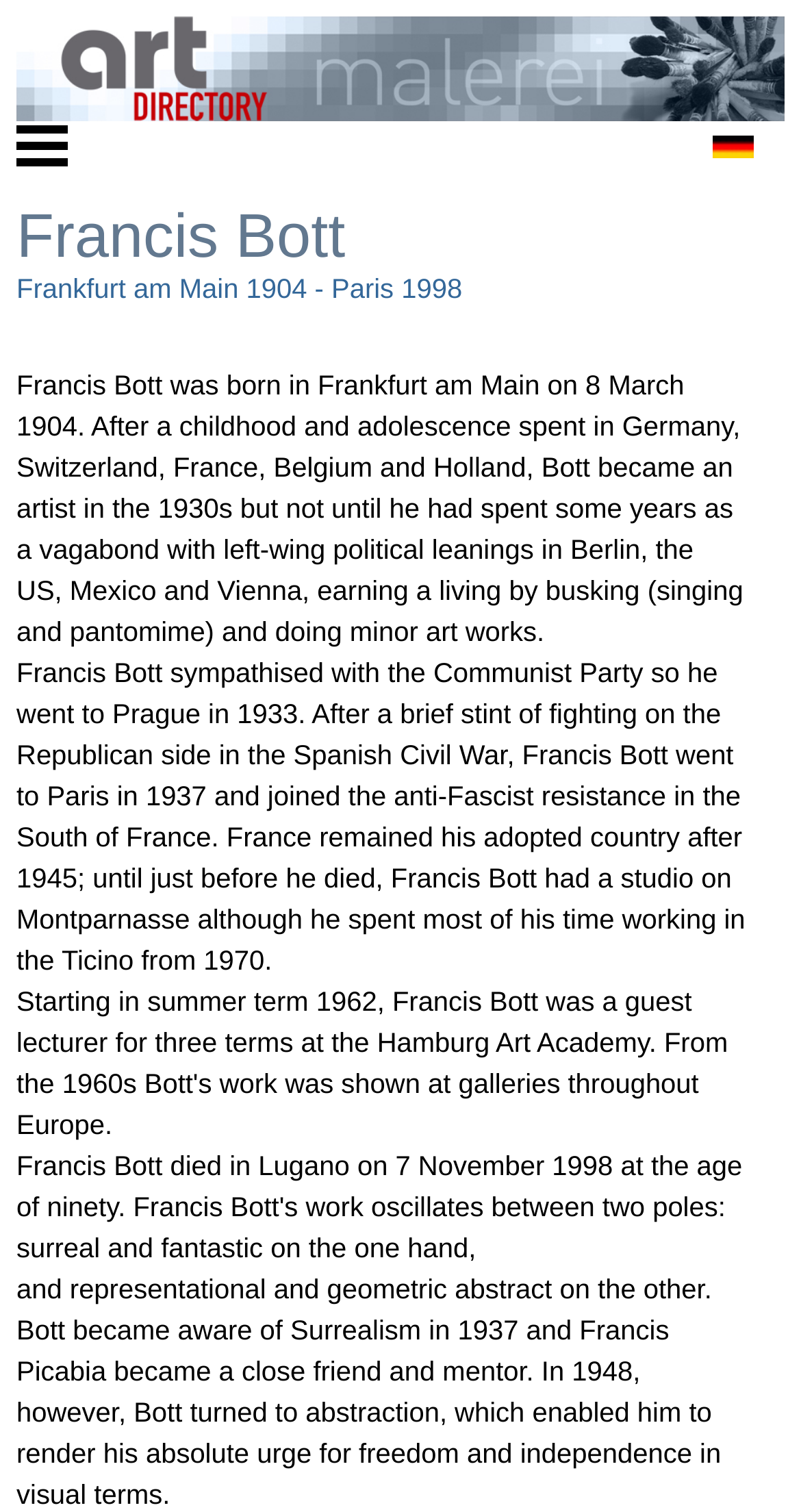Write an elaborate caption that captures the essence of the webpage.

The webpage is about the biography of Francis Bott, an artist. At the top left of the page, there is a small image, and next to it, a label that says "Open Menu". On the top right, there is a link to a German version of the page, indicated by the text "deutsch" and a small flag icon.

Below the top section, there is a large heading that reads "Francis Bott", spanning almost the entire width of the page. Underneath the heading, there is a brief description of Francis Bott's birthplace and birthdate, "Frankfurt am Main 1904 - Paris 1998".

The main content of the page is a biography of Francis Bott, divided into three paragraphs. The first paragraph describes his early life, including his childhood, adolescence, and early career as an artist. The second paragraph discusses his political leanings and his involvement in the Spanish Civil War and the anti-Fascist resistance in France. The third paragraph describes his artistic style, which is both surreal and abstract, and how he was influenced by Surrealism and his friend Francis Picabia.

The text is arranged in a clear and readable format, with each paragraph separated by a small gap. There are no other images on the page besides the small icon at the top right.